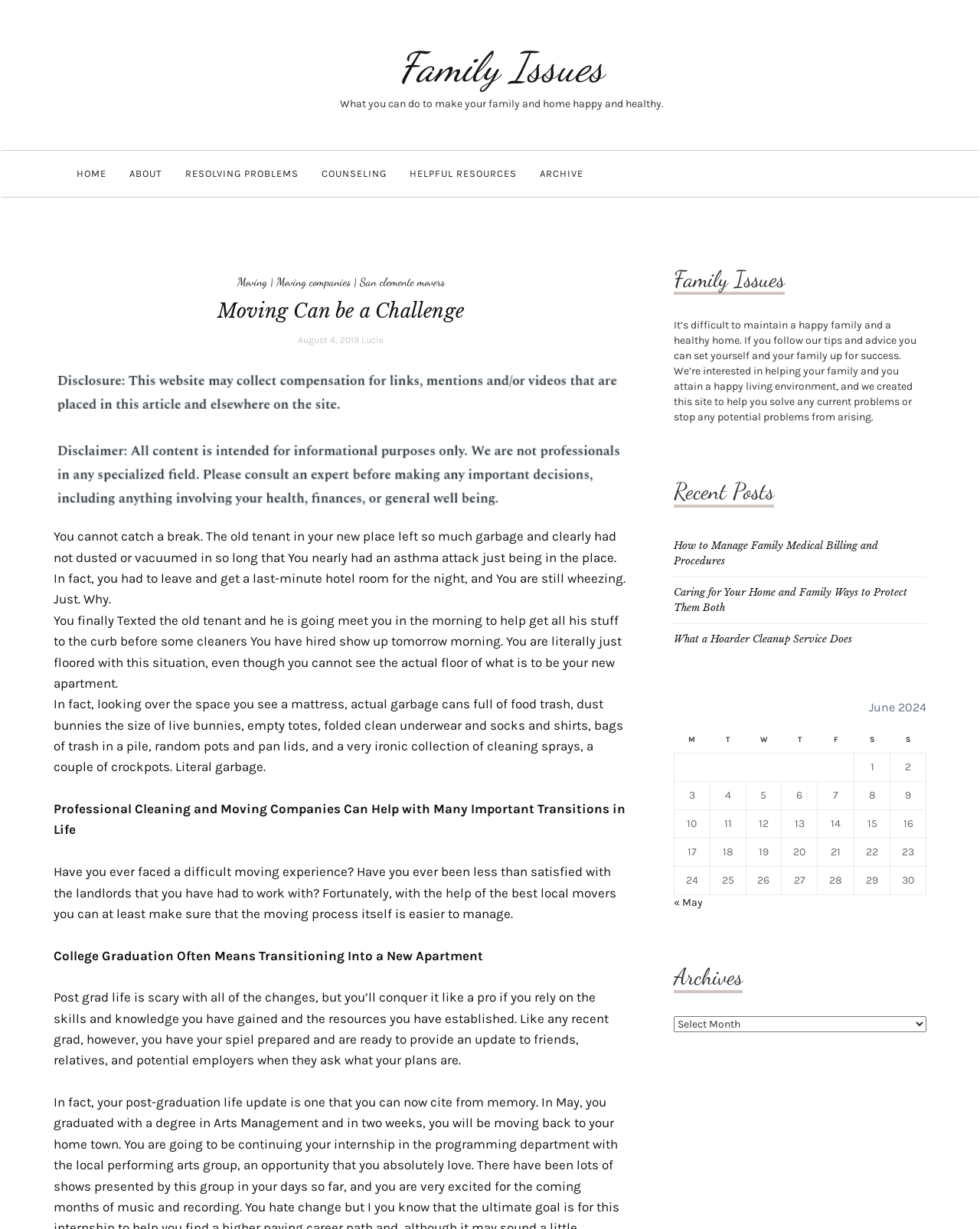Please examine the image and answer the question with a detailed explanation:
What is the topic of the recent post 'Moving Can be a Challenge'?

The recent post 'Moving Can be a Challenge' discusses the author's personal experience with moving, including the difficulties they faced with the old tenant and the importance of professional cleaning and moving companies.